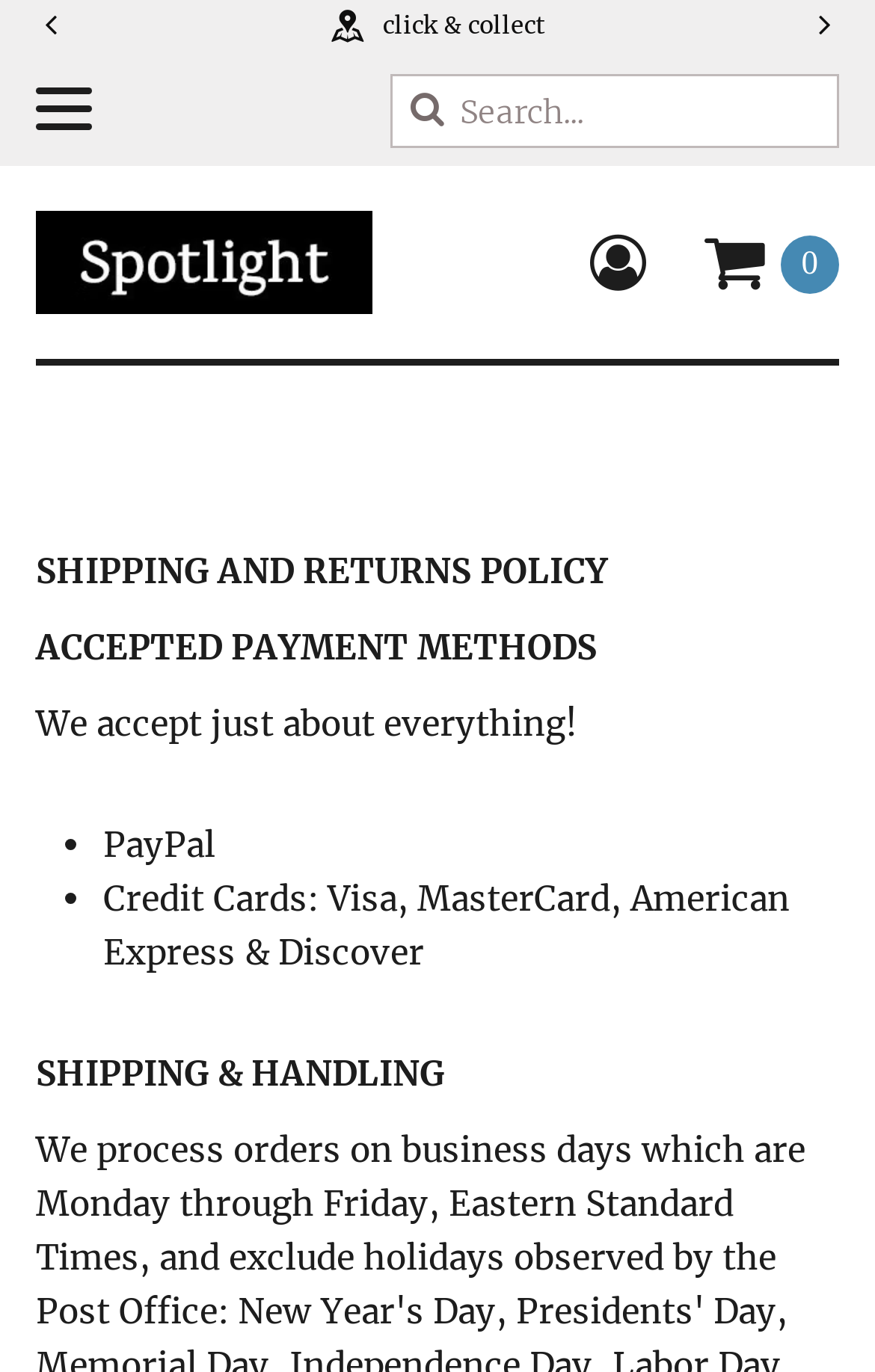What is the first payment method listed?
Please use the image to deliver a detailed and complete answer.

By examining the webpage, I found the section 'ACCEPTED PAYMENT METHODS' which lists the payment methods accepted by the website. The first payment method listed is 'PayPal'.